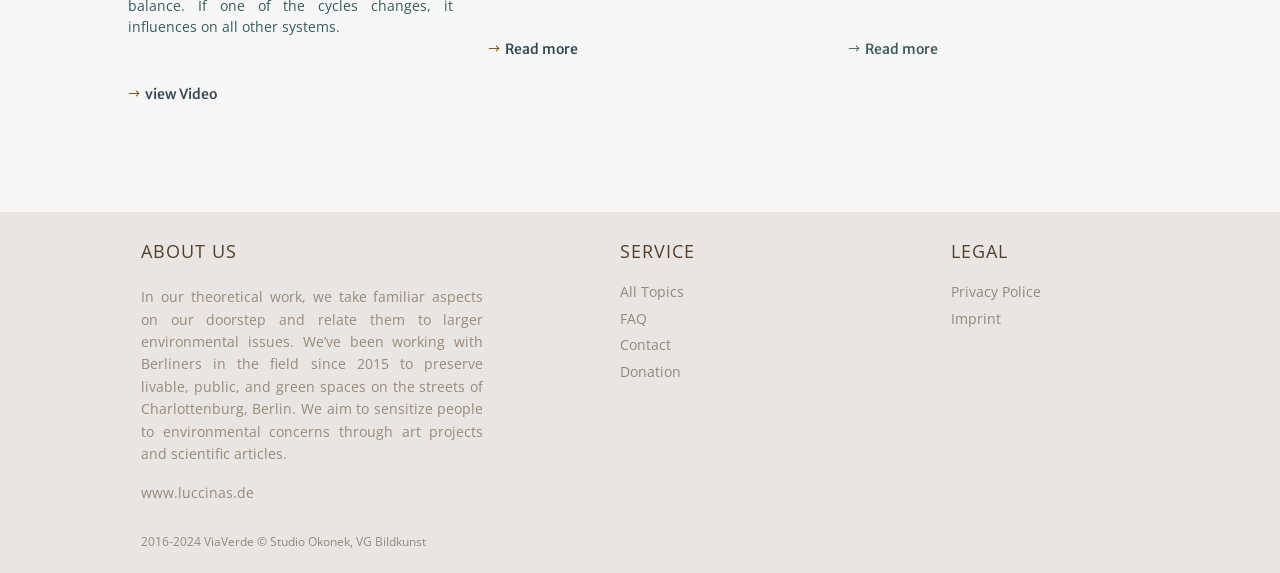Please mark the clickable region by giving the bounding box coordinates needed to complete this instruction: "Read more about the projects".

[0.674, 0.055, 0.735, 0.111]